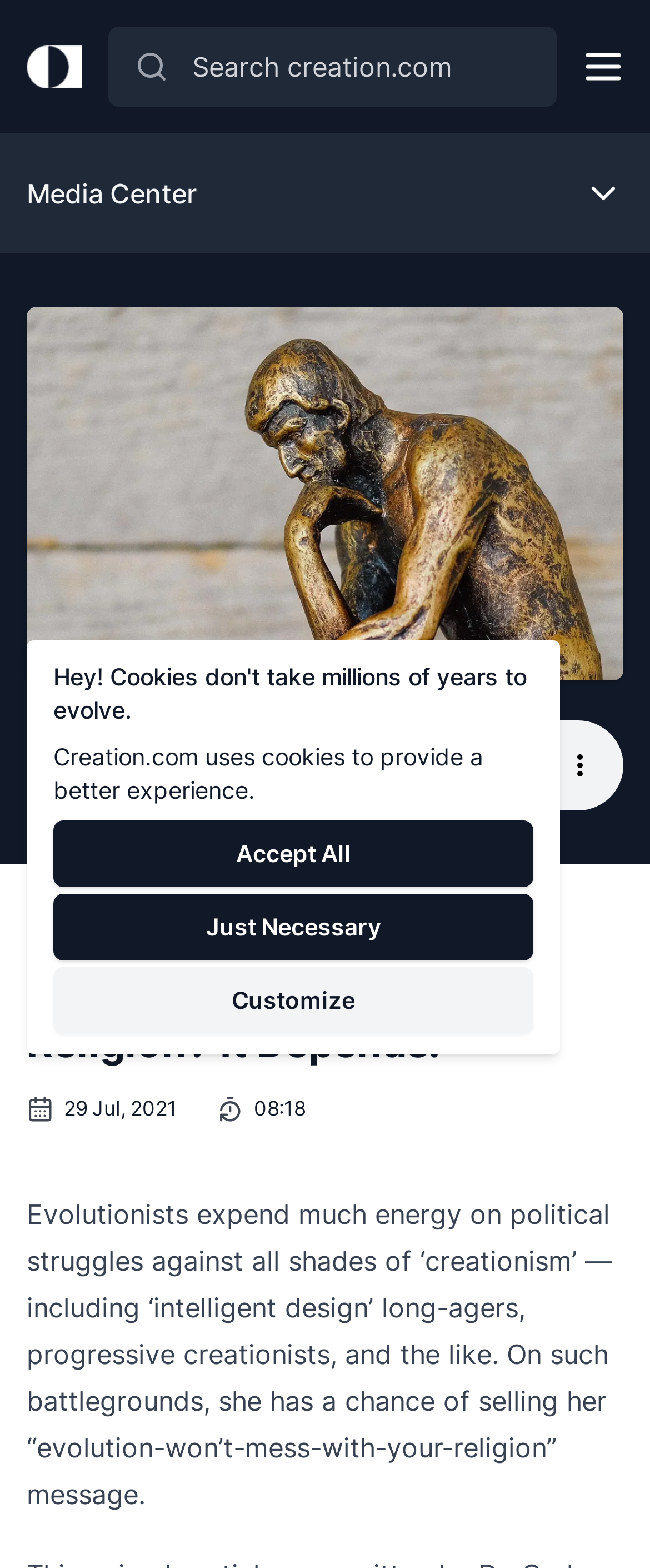What is the name of the organization?
Refer to the image and provide a one-word or short phrase answer.

Creation Ministries International